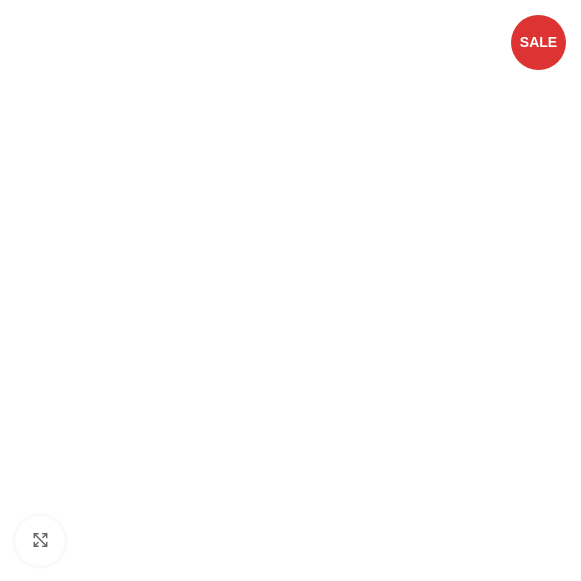Give an elaborate caption for the image.

The image features the product "Watermelon Punch Juice Roll Upz Salt 30ml," a nicotine salt vape juice elegantly displayed. Its vibrant design captures the essence of summer with a refreshing watermelon theme, perfect for vaping enthusiasts. The product is part of a promotional sale, as indicated by a prominent red "SALE" badge in the upper right corner, suggesting a limited-time offer. Below the image, essential product details, including its original price of د.إ55 and a current sale price of د.إ40, entice potential buyers. This product is highlighted as a must-try for those seeking a flavorful vaping experience, with additional information emphasizing its delicious throat hit and key benefits. The layout is complemented by navigational elements that enhance user experience, allowing easy access to more information and purchase options.